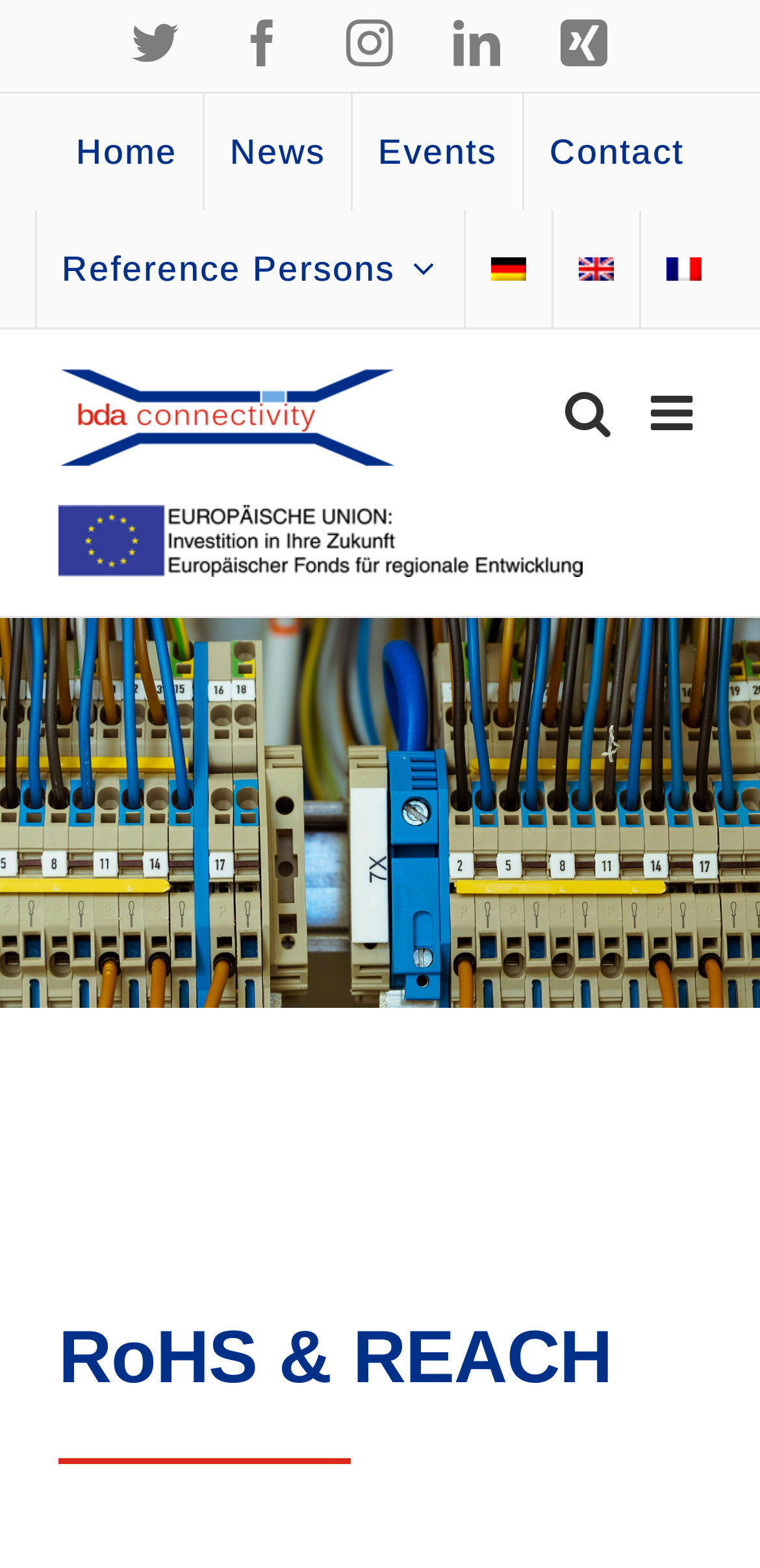Generate a comprehensive caption for the webpage you are viewing.

The webpage is about bda connectivity GmbH, with a focus on RoHS & REACH compliance. At the top left, there are five social media links, including Twitter, Facebook, Instagram, LinkedIn, and Xing, arranged horizontally. Below these links, there is a secondary menu with six links: Home, News, Events, Contact, Reference Persons, and language options (German, English, and French). Each language option has a corresponding flag image next to it.

On the top right, there is the bda connectivity GmbH logo, accompanied by a smaller image of the logo. Below the logo, there is a link with an image, but no text description. 

Further down, there is a toggle button for the mobile menu and another for the mobile search. The main content of the page is headed by a large heading "RoHS & REACH", which takes up most of the bottom half of the page.